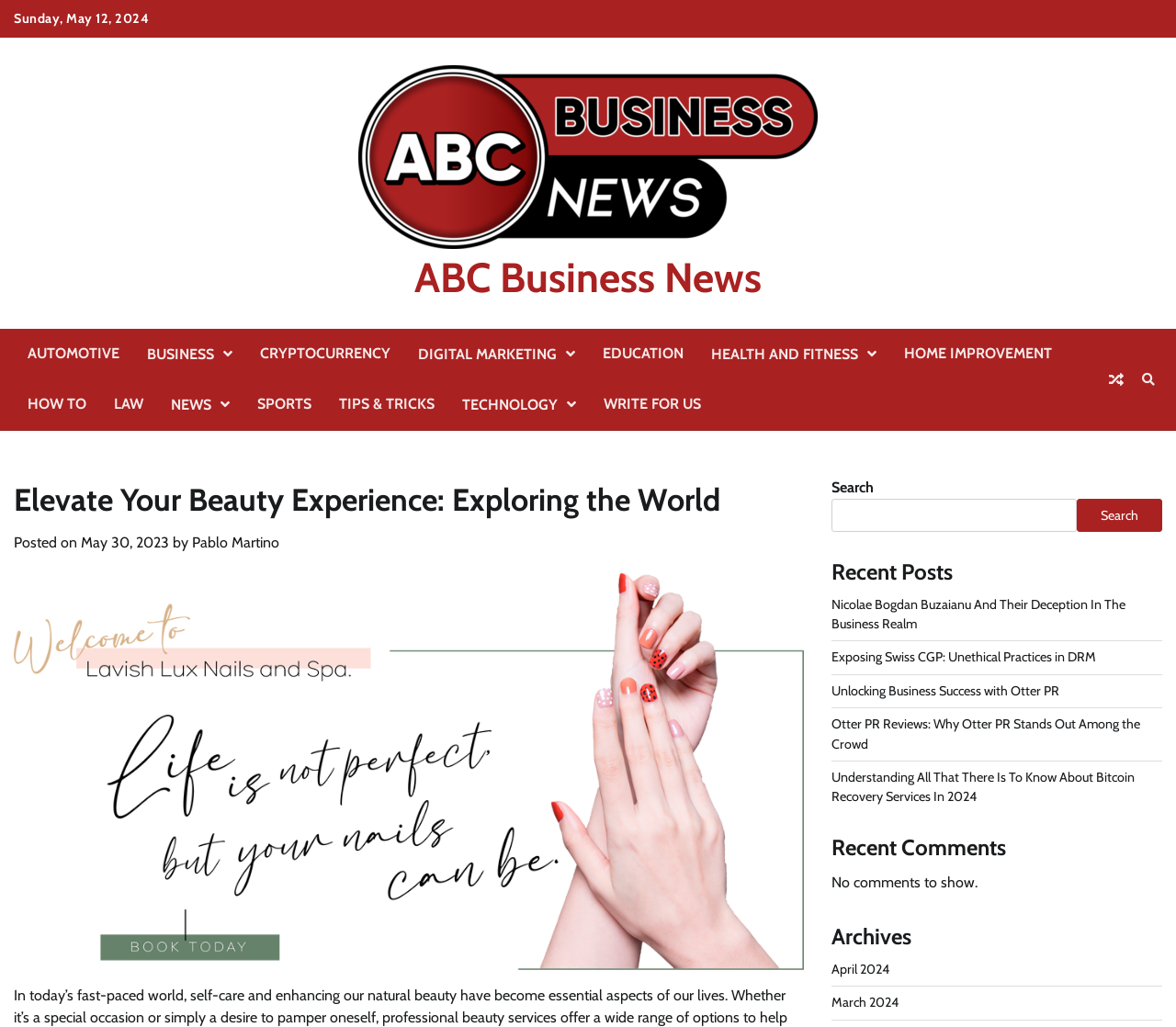Find the bounding box coordinates for the element that must be clicked to complete the instruction: "View archives from April 2024". The coordinates should be four float numbers between 0 and 1, indicated as [left, top, right, bottom].

[0.707, 0.936, 0.756, 0.952]